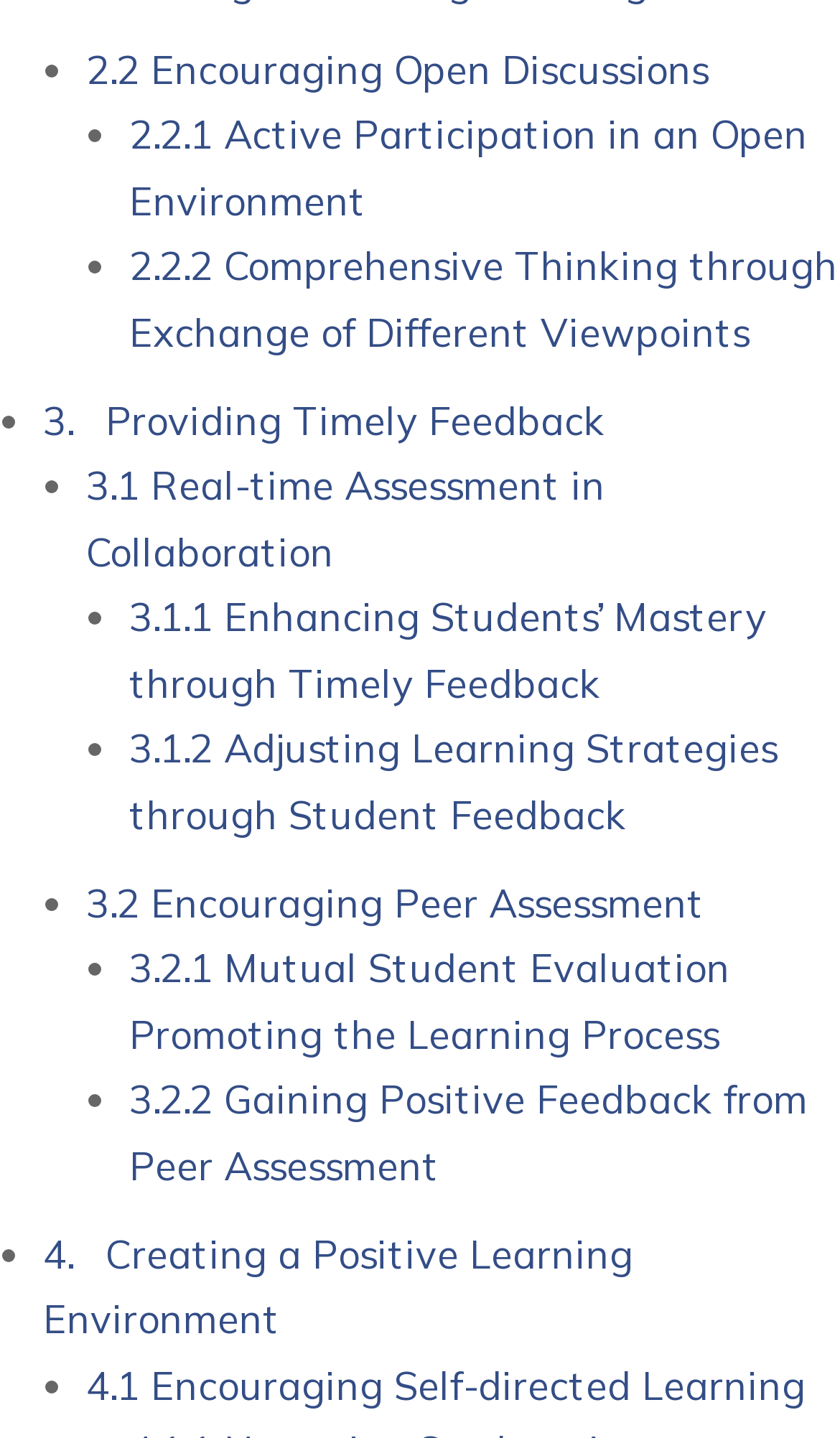Bounding box coordinates are given in the format (top-left x, top-left y, bottom-right x, bottom-right y). All values should be floating point numbers between 0 and 1. Provide the bounding box coordinate for the UI element described as: 3.1 Real-time Assessment in Collaboration

[0.103, 0.321, 0.721, 0.401]